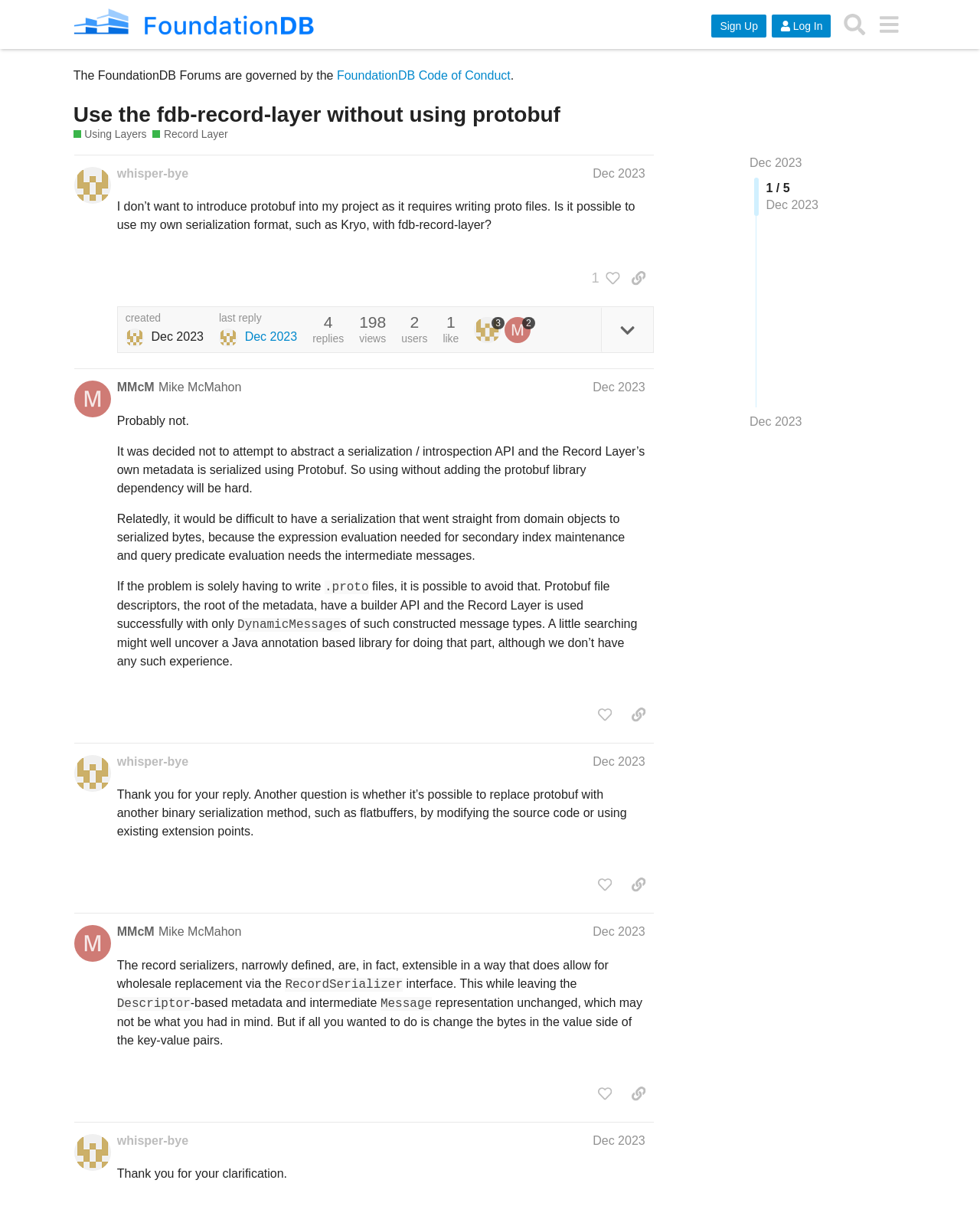From the webpage screenshot, predict the bounding box coordinates (top-left x, top-left y, bottom-right x, bottom-right y) for the UI element described here: title="like this post"

[0.602, 0.577, 0.632, 0.598]